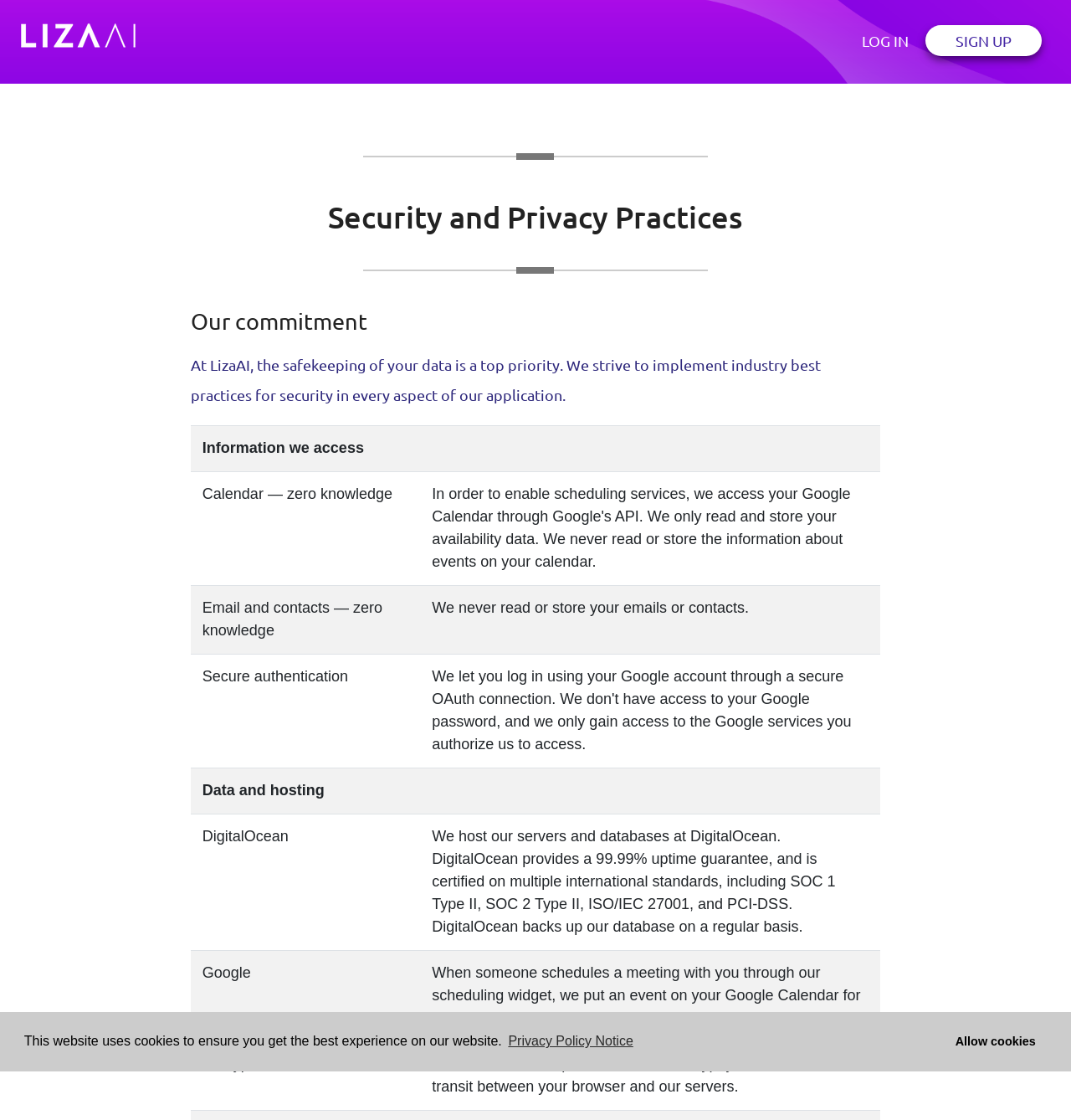Locate the bounding box coordinates of the clickable element to fulfill the following instruction: "Read the 'The Break-Up of Ephraim?' article". Provide the coordinates as four float numbers between 0 and 1 in the format [left, top, right, bottom].

None